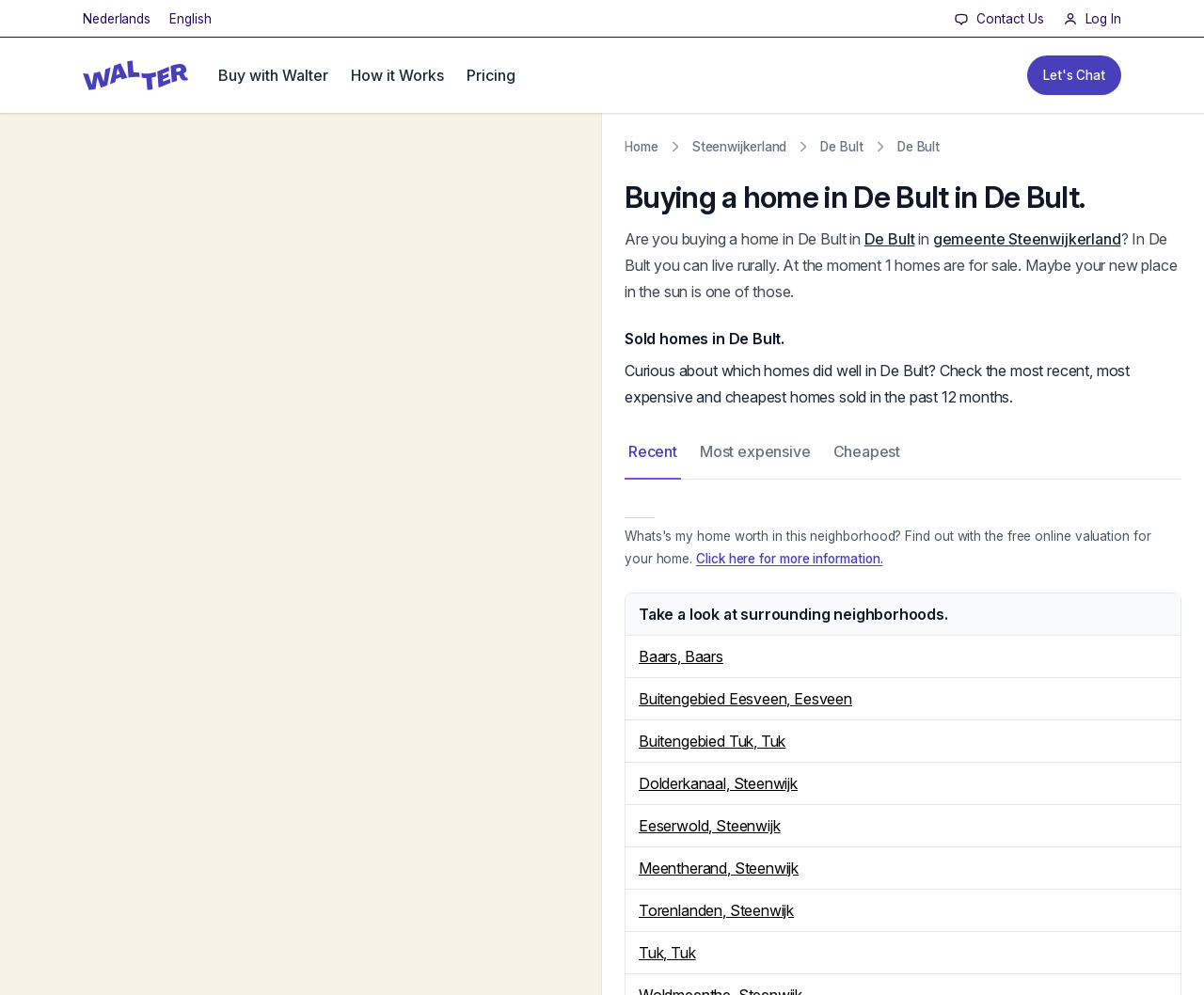Utilize the information from the image to answer the question in detail:
What is the purpose of Walter on this webpage?

The meta description and the webpage content suggest that Walter helps users make a bid on a house in De Bult with data-driven price information.